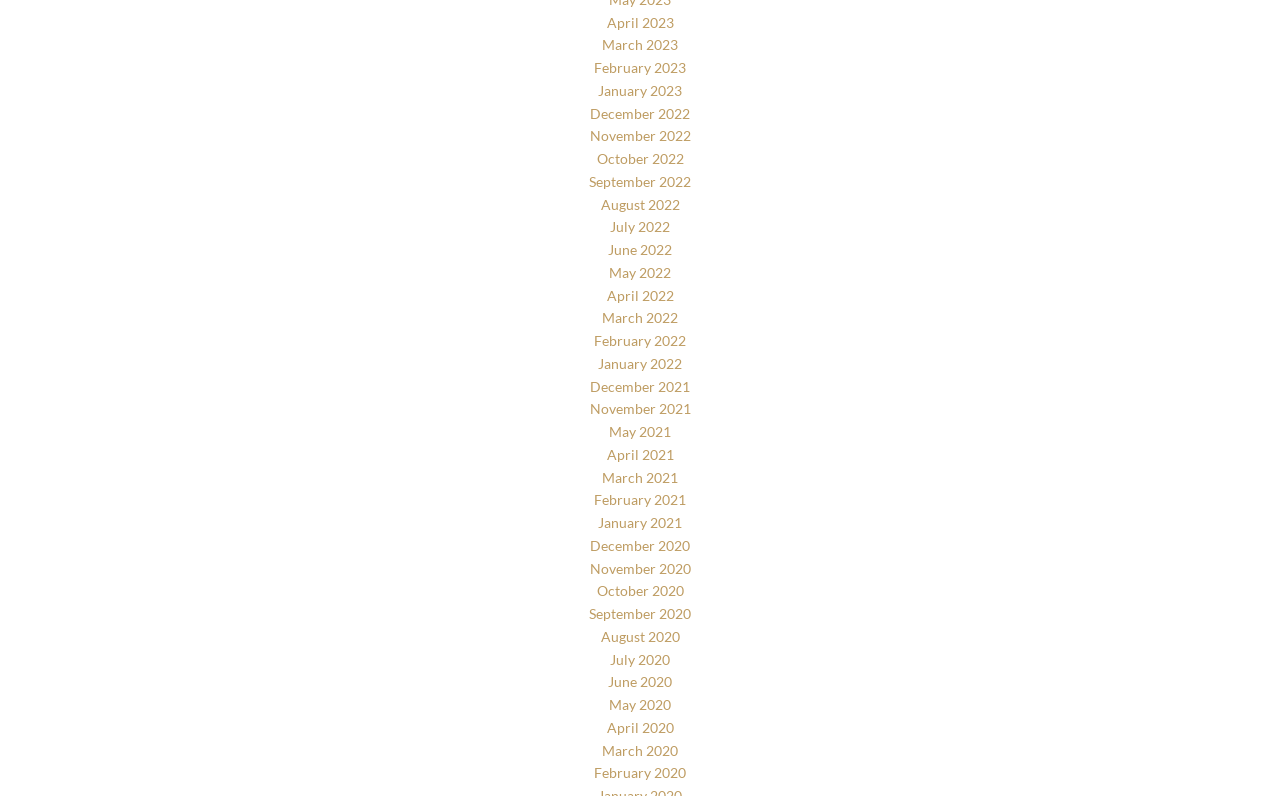Can you identify the bounding box coordinates of the clickable region needed to carry out this instruction: 'View June 2020'? The coordinates should be four float numbers within the range of 0 to 1, stated as [left, top, right, bottom].

[0.475, 0.846, 0.525, 0.867]